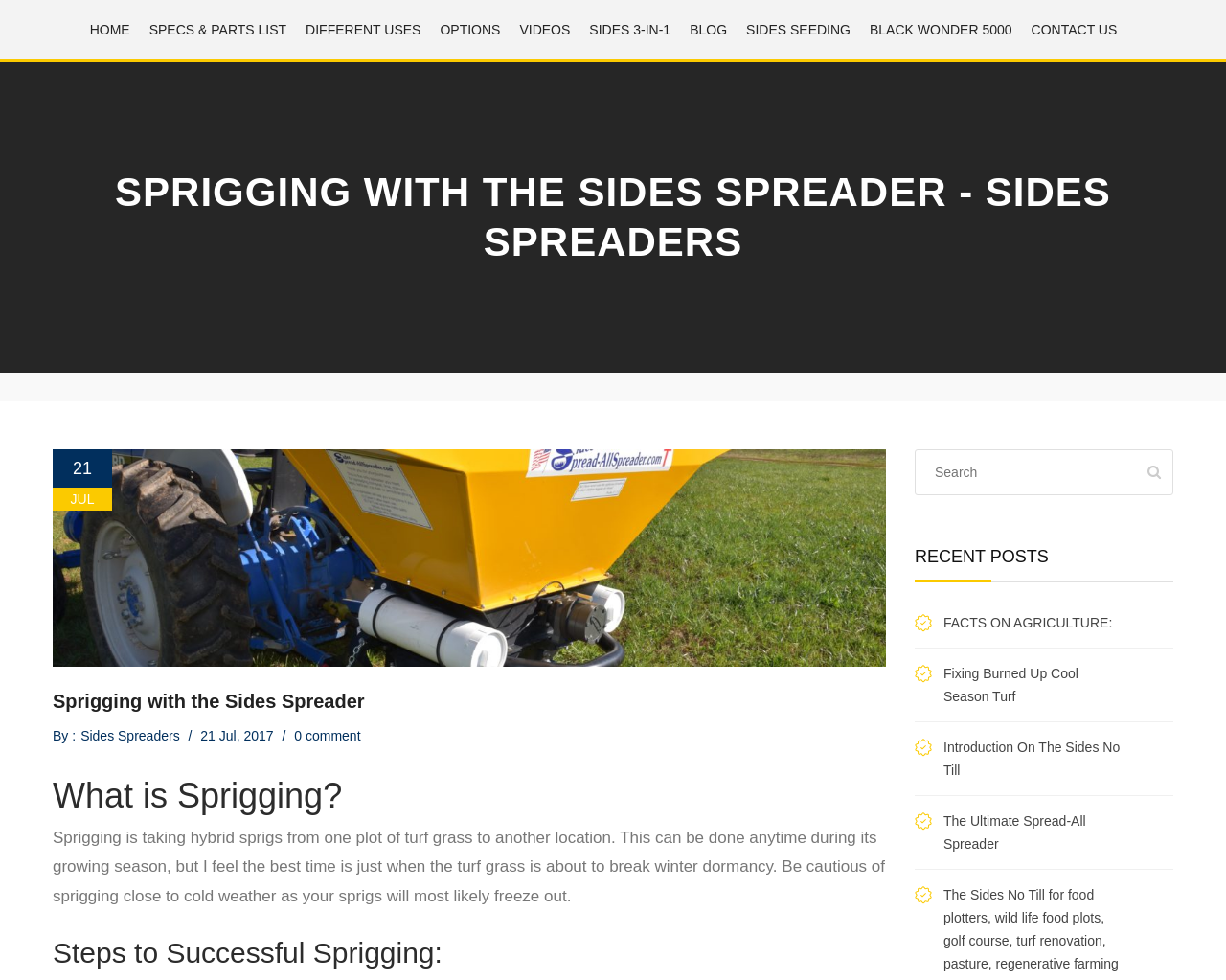What is the name of the spreader shown in the image?
Answer the question with a single word or phrase derived from the image.

Sides Spreader